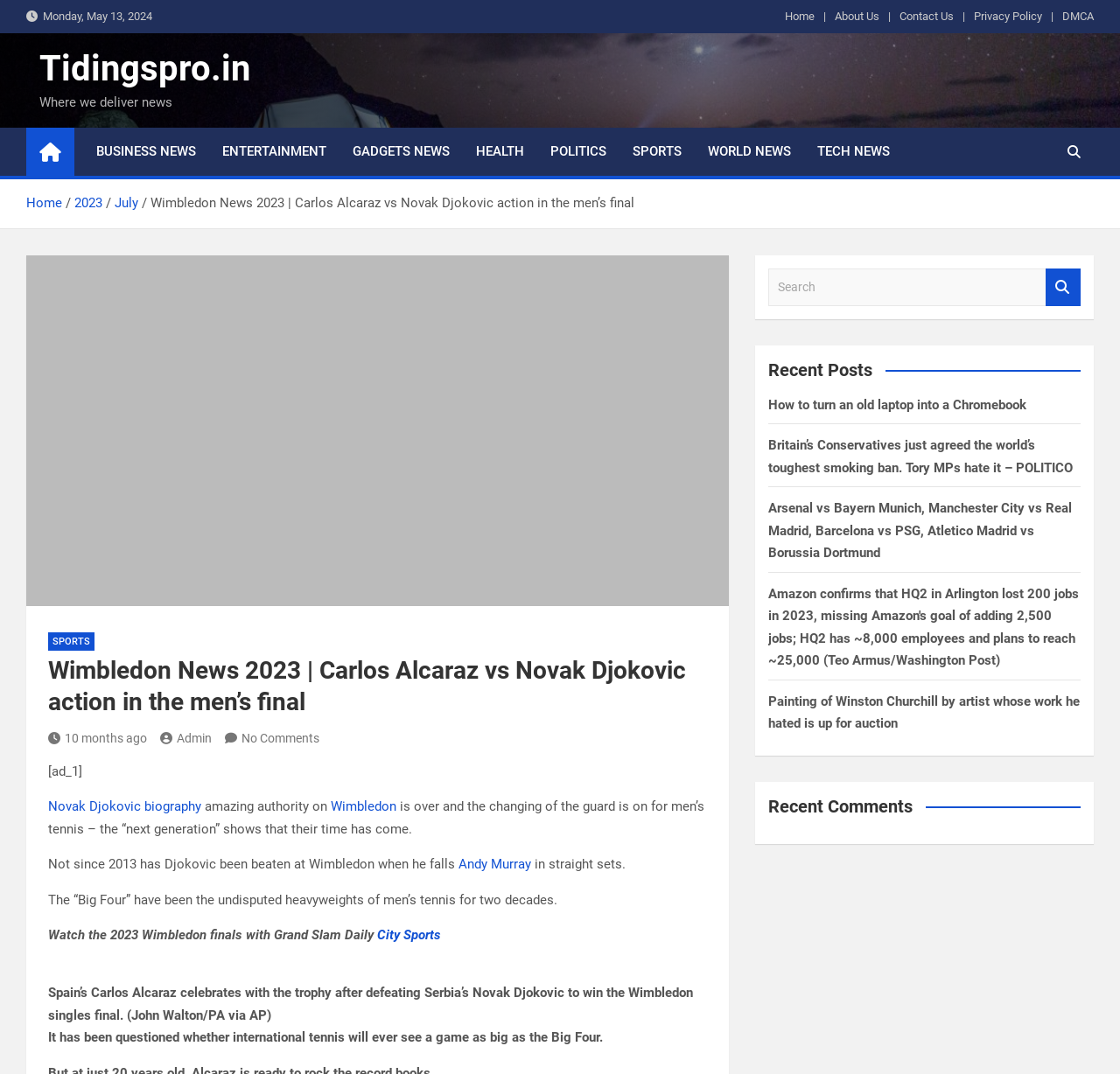Identify the bounding box coordinates of the section to be clicked to complete the task described by the following instruction: "Read about Wimbledon News 2023". The coordinates should be four float numbers between 0 and 1, formatted as [left, top, right, bottom].

[0.134, 0.182, 0.566, 0.196]